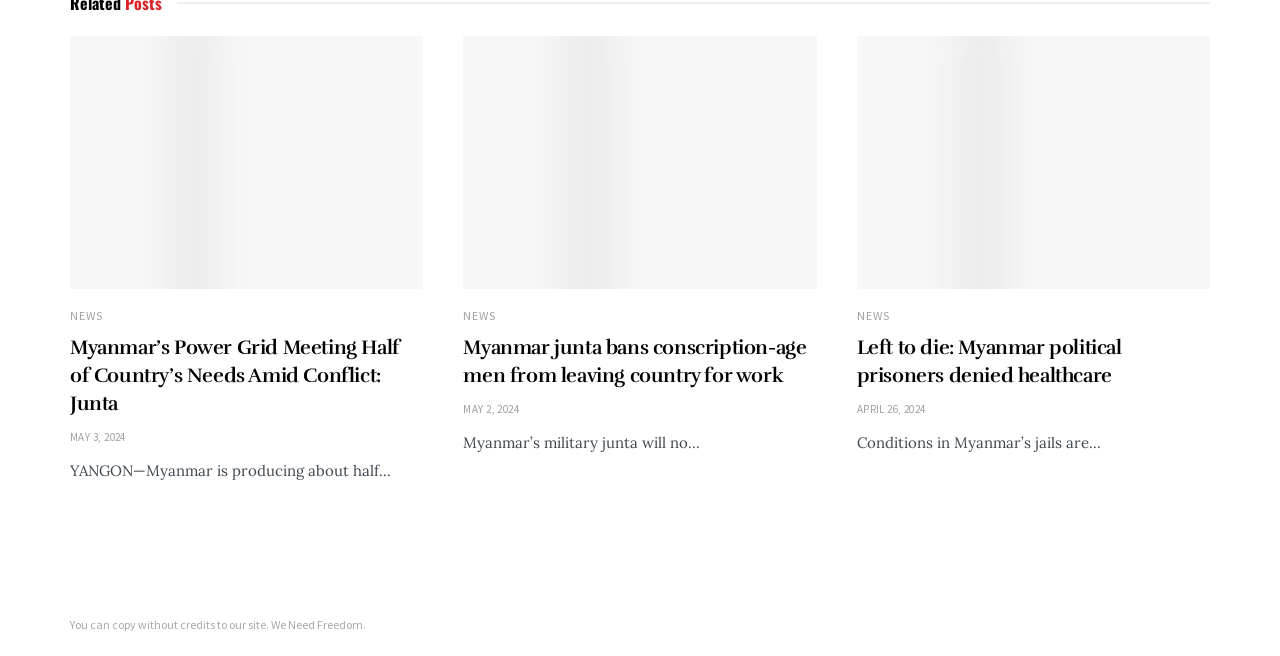Give a concise answer of one word or phrase to the question: 
What is the date of the first news article?

MAY 3, 2024